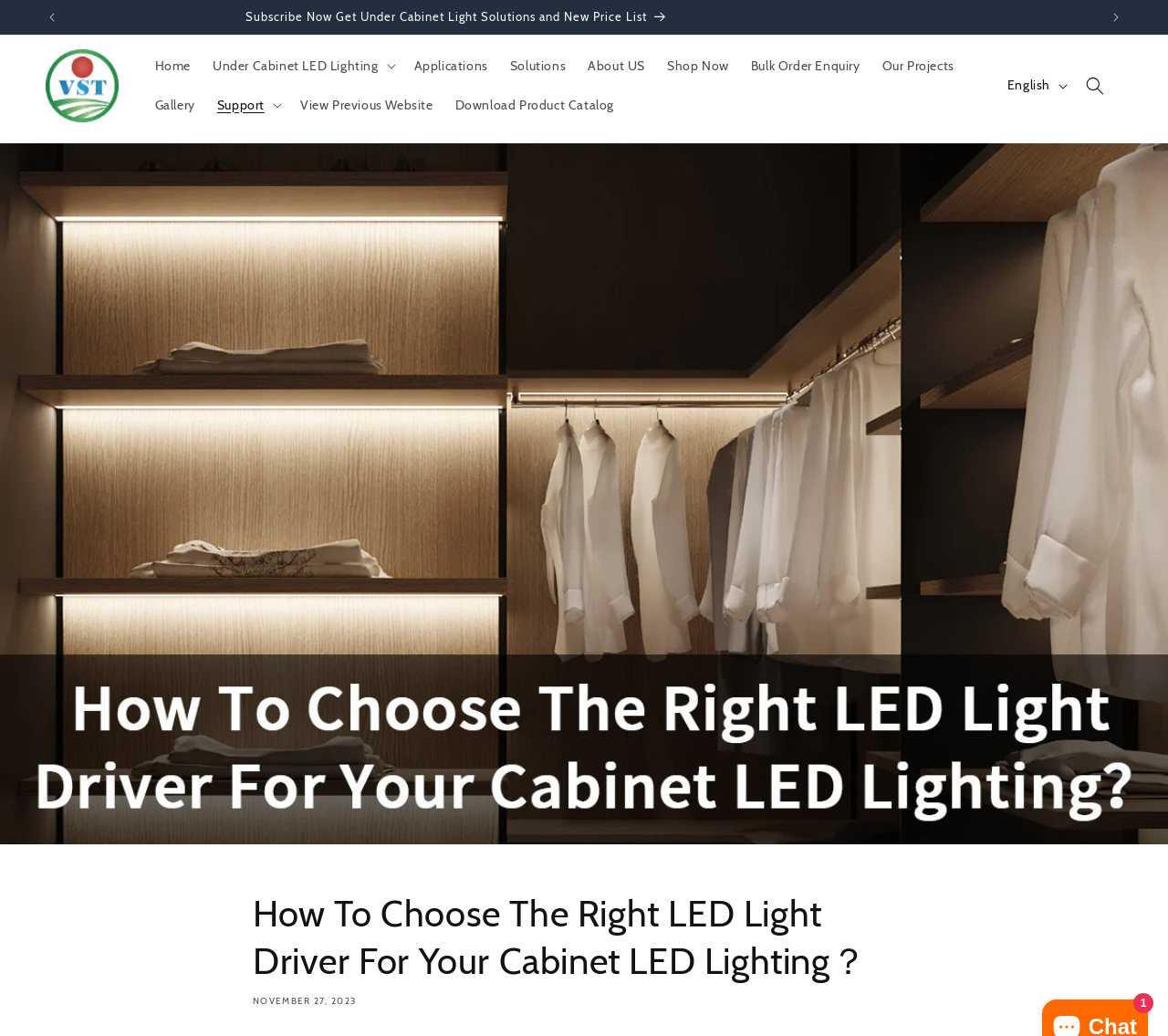Please identify the bounding box coordinates of the element on the webpage that should be clicked to follow this instruction: "Search". The bounding box coordinates should be given as four float numbers between 0 and 1, formatted as [left, top, right, bottom].

[0.92, 0.063, 0.955, 0.102]